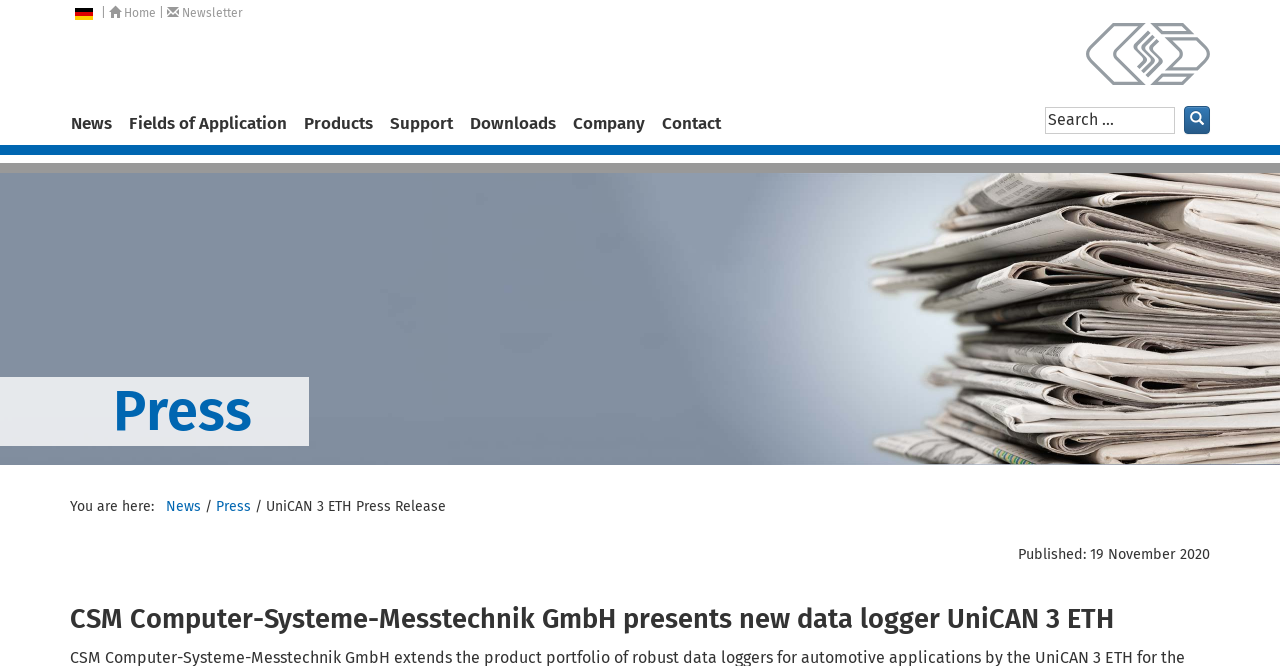Locate the bounding box coordinates of the area that needs to be clicked to fulfill the following instruction: "Read the press release". The coordinates should be in the format of four float numbers between 0 and 1, namely [left, top, right, bottom].

[0.055, 0.909, 0.945, 0.954]